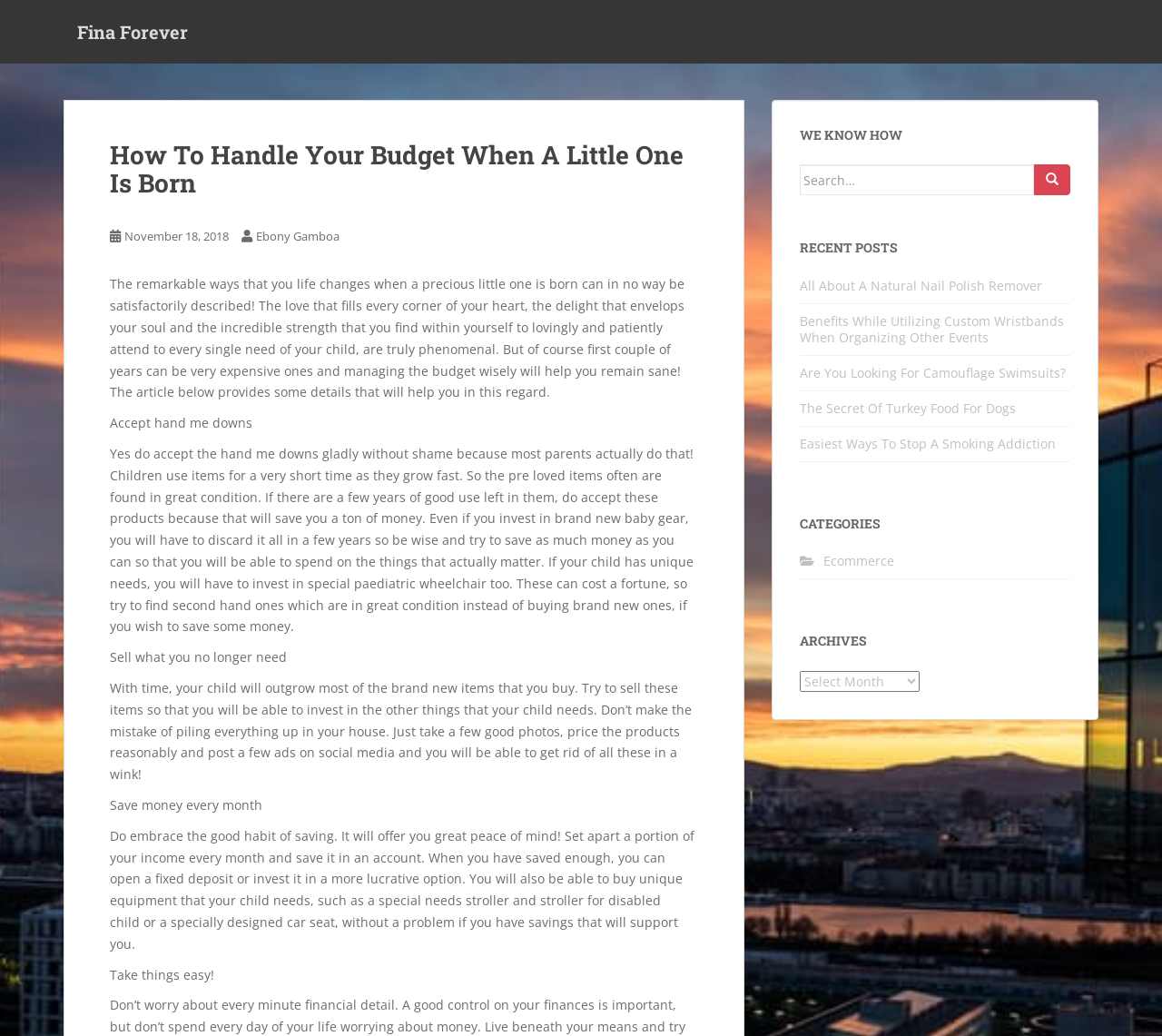Identify the bounding box coordinates of the specific part of the webpage to click to complete this instruction: "View categories".

[0.688, 0.498, 0.921, 0.512]